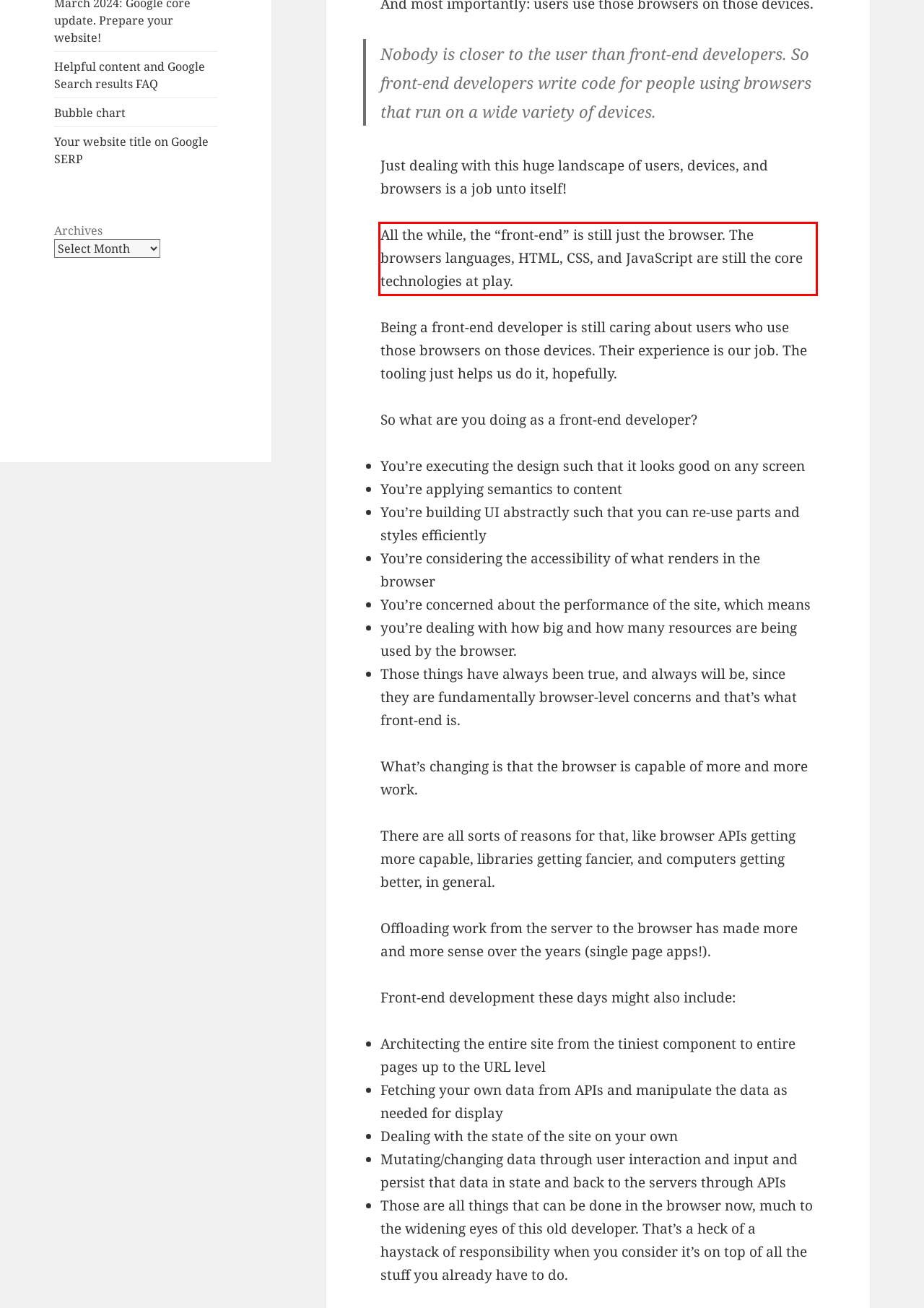Within the screenshot of the webpage, there is a red rectangle. Please recognize and generate the text content inside this red bounding box.

​​All the while, the “front-end” is still just the browser. The browsers languages, HTML, CSS, and JavaScript are still the core technologies at play.